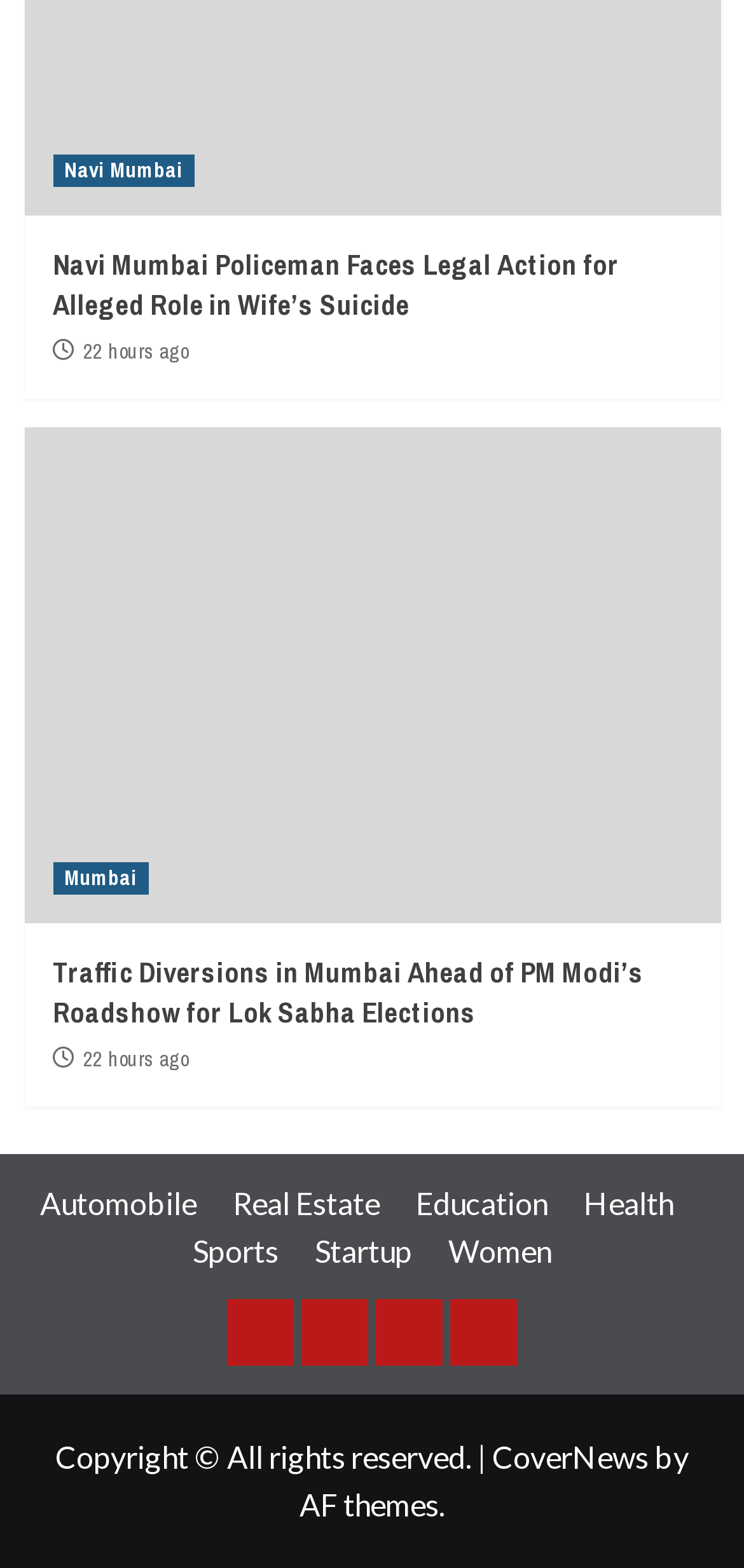How many news articles are displayed?
Analyze the screenshot and provide a detailed answer to the question.

I counted the number of headings with links that seem to be news article titles, and there are two of them.